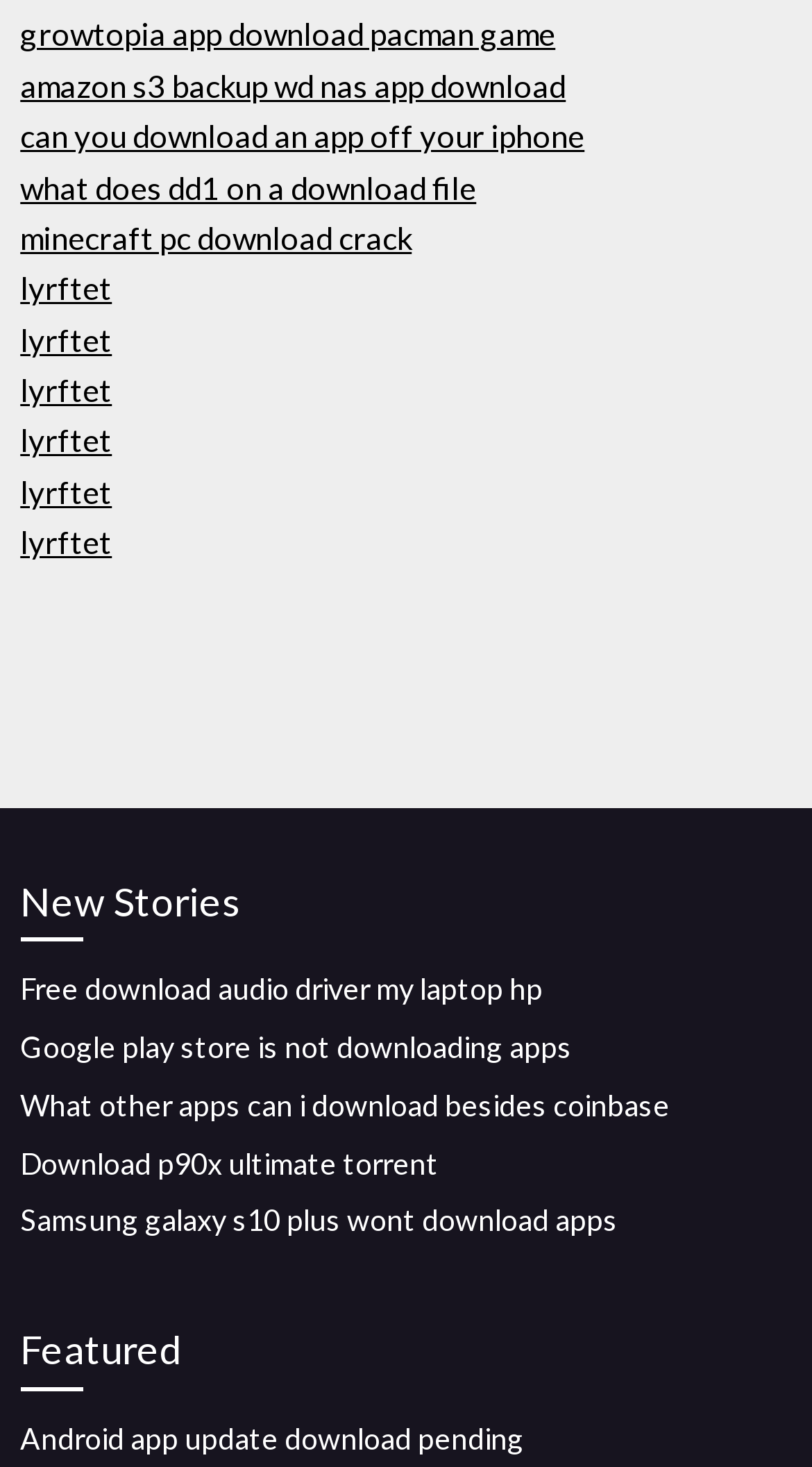How many sections are there on the webpage?
Refer to the image and provide a thorough answer to the question.

The webpage has two sections, 'New Stories' and 'Featured', which contain links to various articles or stories related to app downloads and updates.